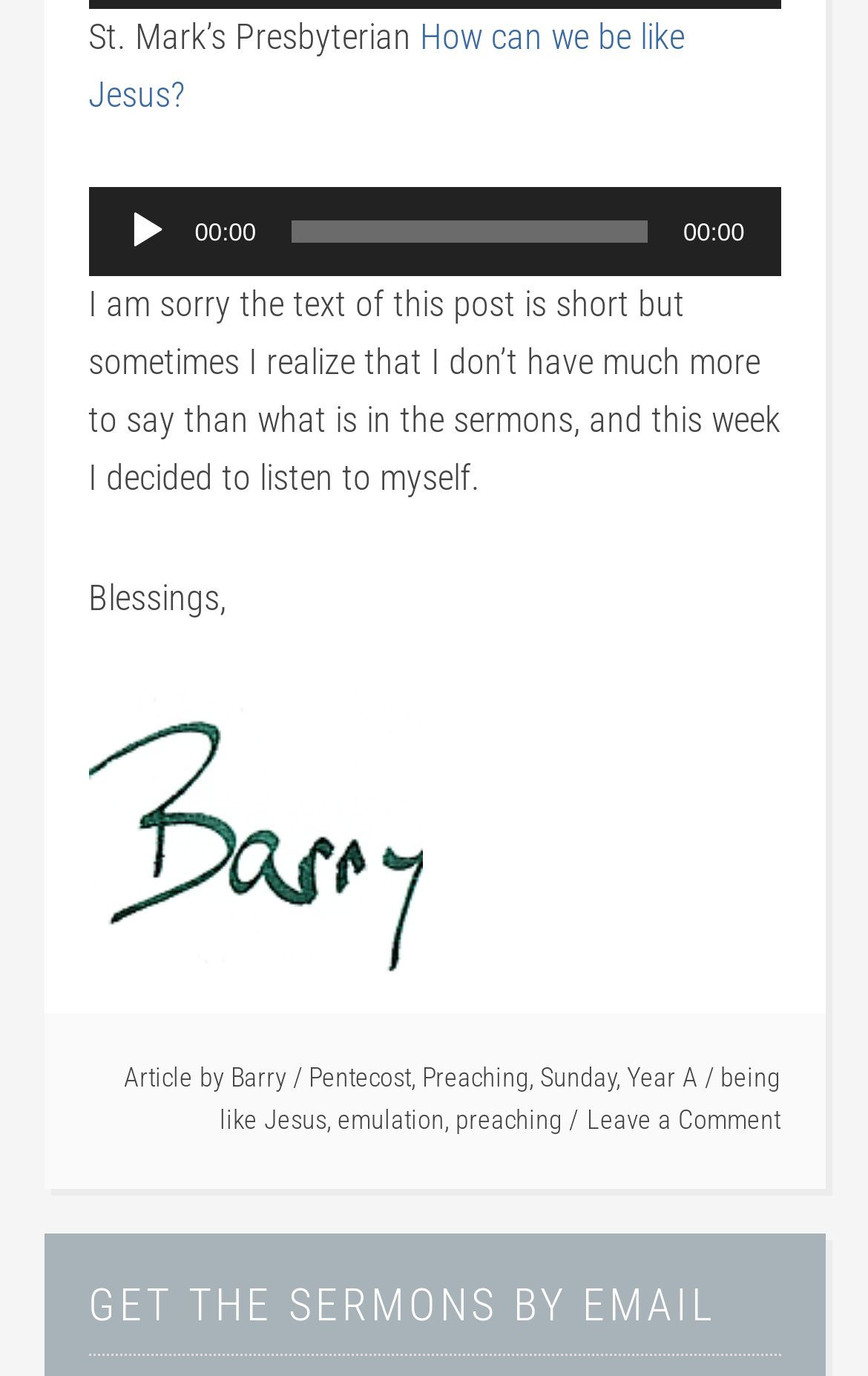Please find and report the bounding box coordinates of the element to click in order to perform the following action: "Click the 'Play' button". The coordinates should be expressed as four float numbers between 0 and 1, in the format [left, top, right, bottom].

[0.142, 0.152, 0.194, 0.184]